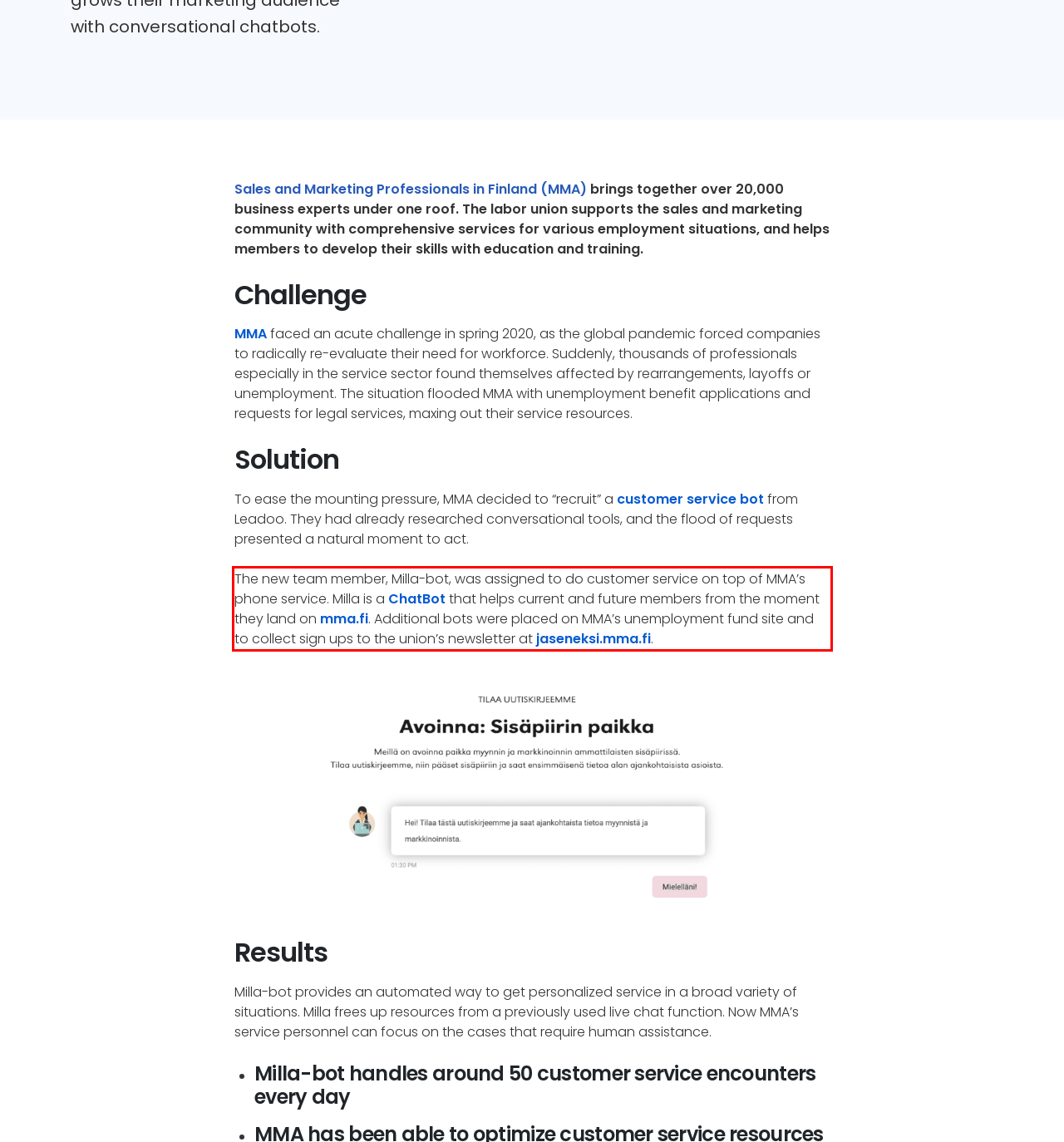You have a screenshot of a webpage, and there is a red bounding box around a UI element. Utilize OCR to extract the text within this red bounding box.

The new team member, Milla-bot, was assigned to do customer service on top of MMA’s phone service. Milla is a ChatBot that helps current and future members from the moment they land on mma.fi. Additional bots were placed on MMA’s unemployment fund site and to collect sign ups to the union’s newsletter at jaseneksi.mma.fi.